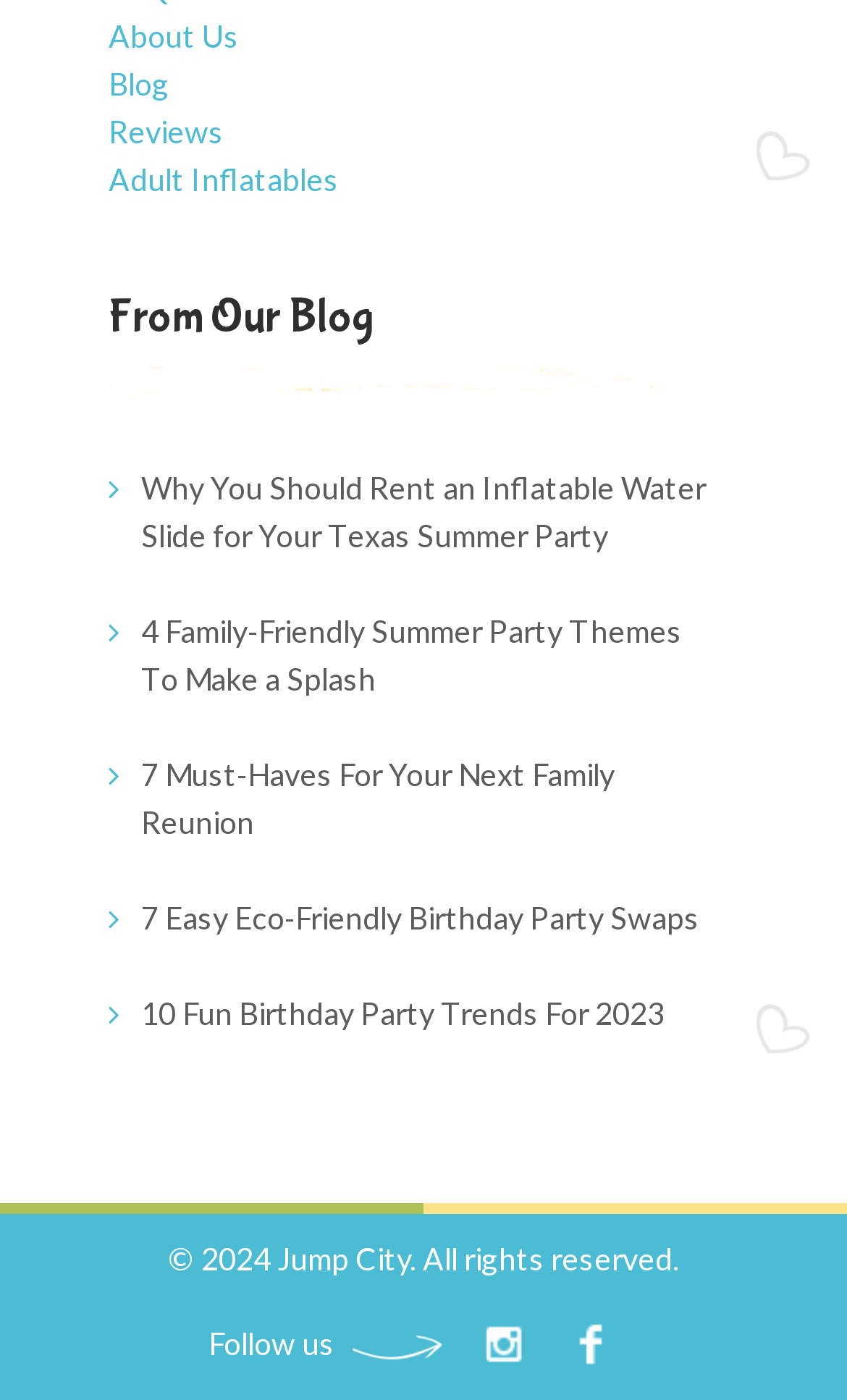What is the last item in the main navigation menu?
Provide a detailed and extensive answer to the question.

I looked at the links at the top of the page and found that the last item in the main navigation menu is 'Adult Inflatables'.